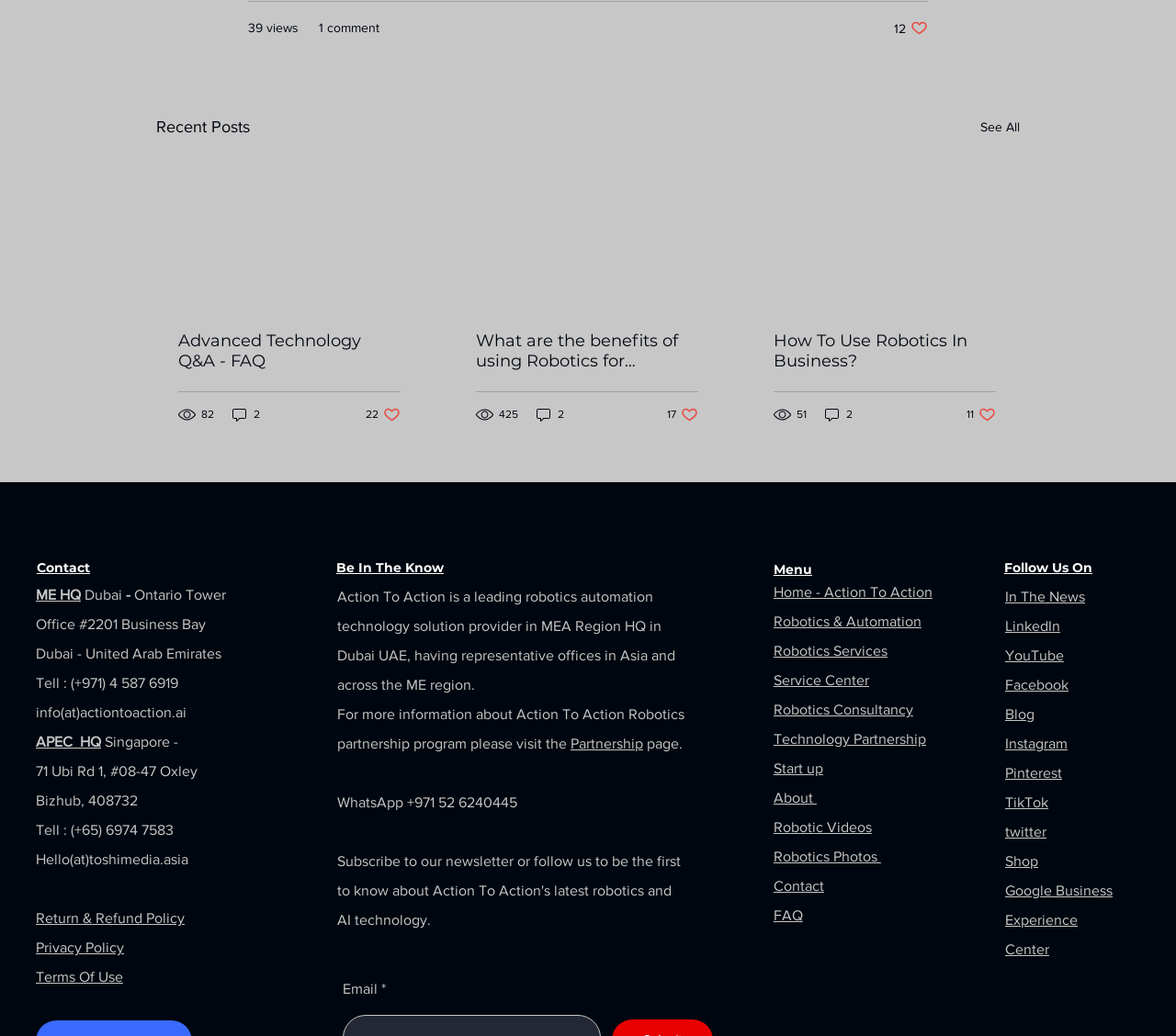What social media platform is linked in the 'Follow Us On' section?
Analyze the image and deliver a detailed answer to the question.

The 'Follow Us On' section links to various social media platforms, including LinkedIn, which can be seen as one of the options.